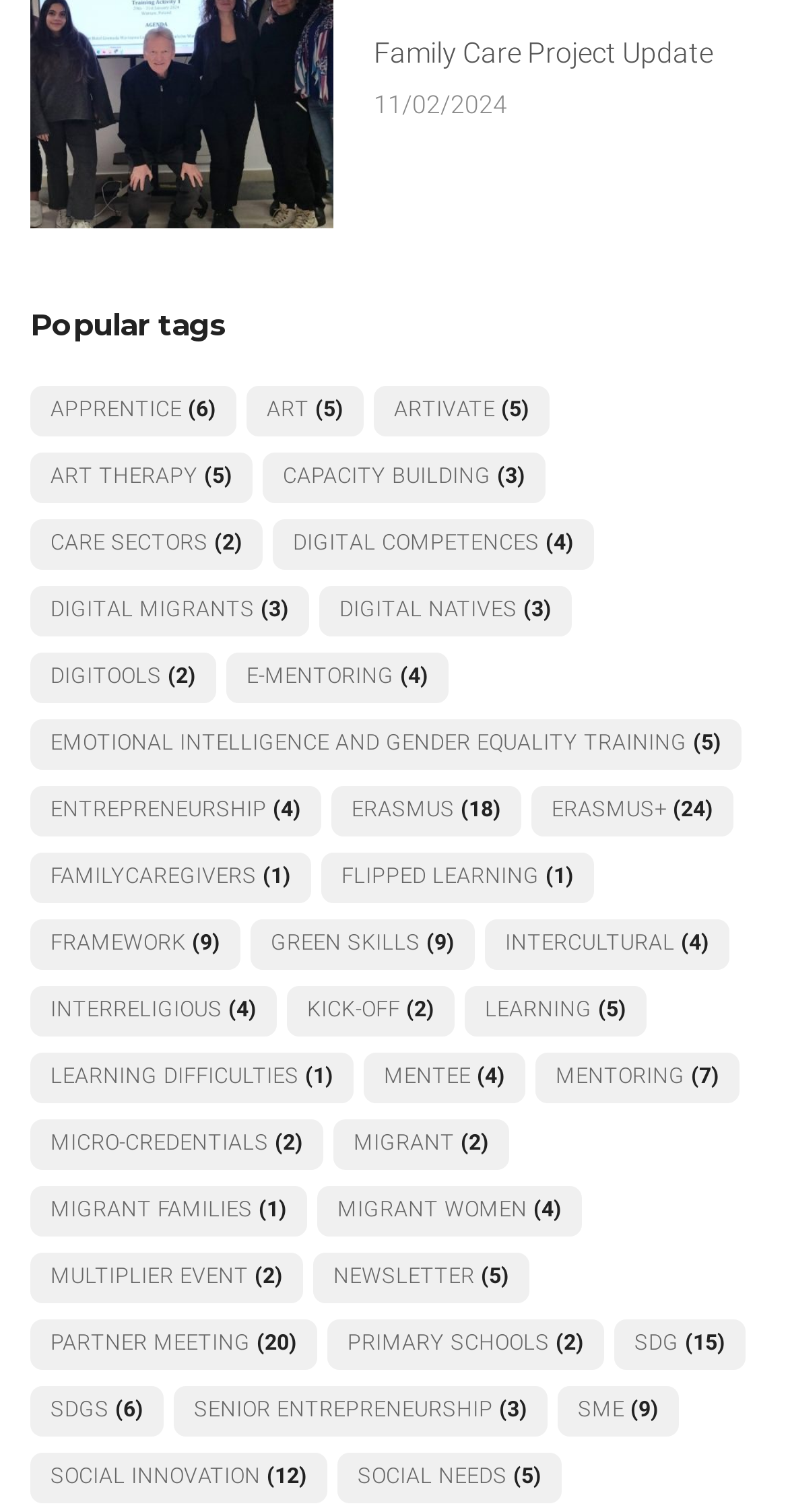What is the date of the 'Family Care Project Update'?
Please give a detailed and elaborate answer to the question based on the image.

I looked at the text next to the 'Family Care Project Update' link, and it says '11/02/2024', which is the date of the update.